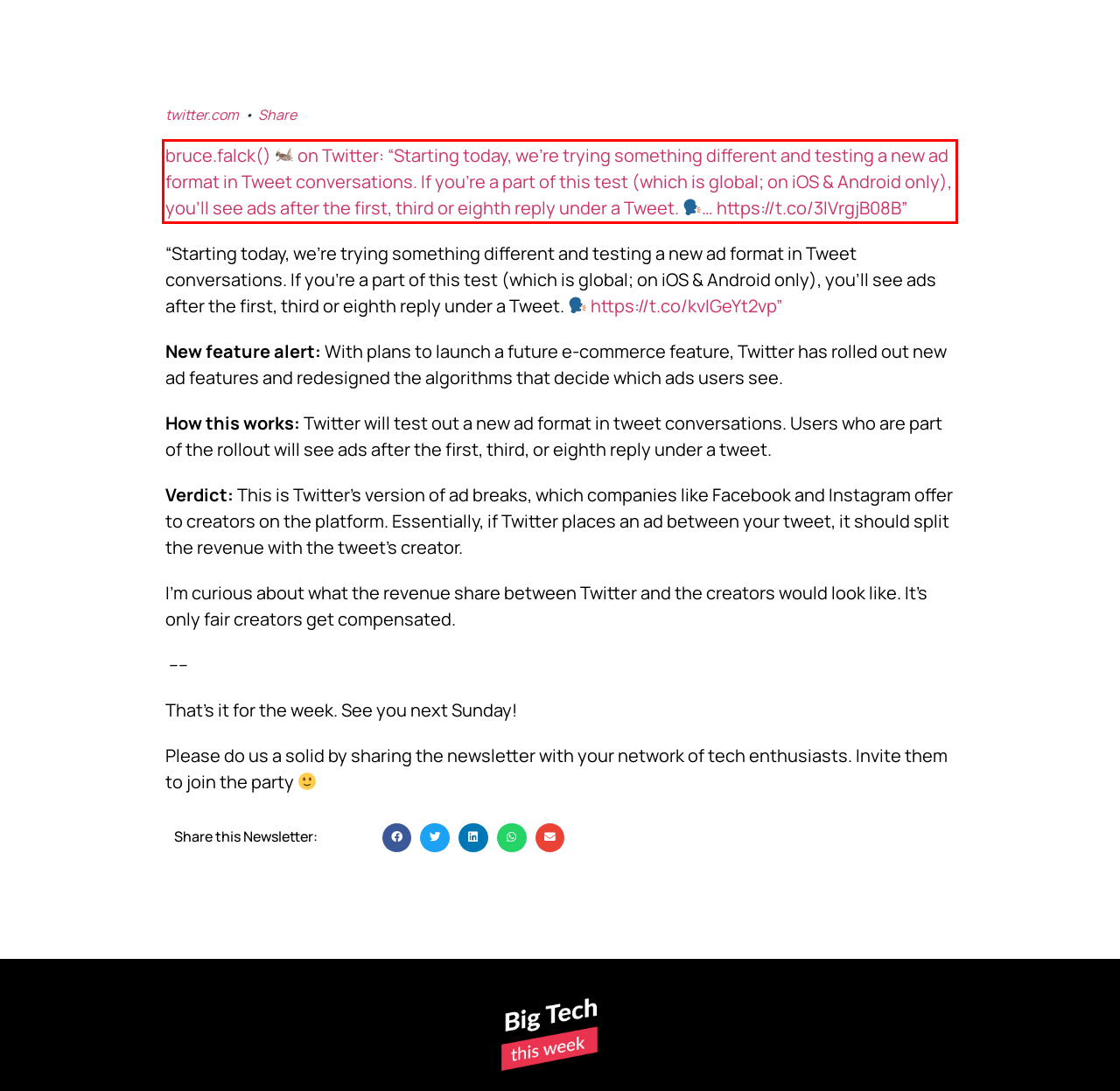Examine the screenshot of the webpage, locate the red bounding box, and perform OCR to extract the text contained within it.

bruce.falck() on Twitter: “Starting today, we’re trying something different and testing a new ad format in Tweet conversations. If you’re a part of this test (which is global; on iOS & Android only), you’ll see ads after the first, third or eighth reply under a Tweet. … https://t.co/3lVrgjB08B”